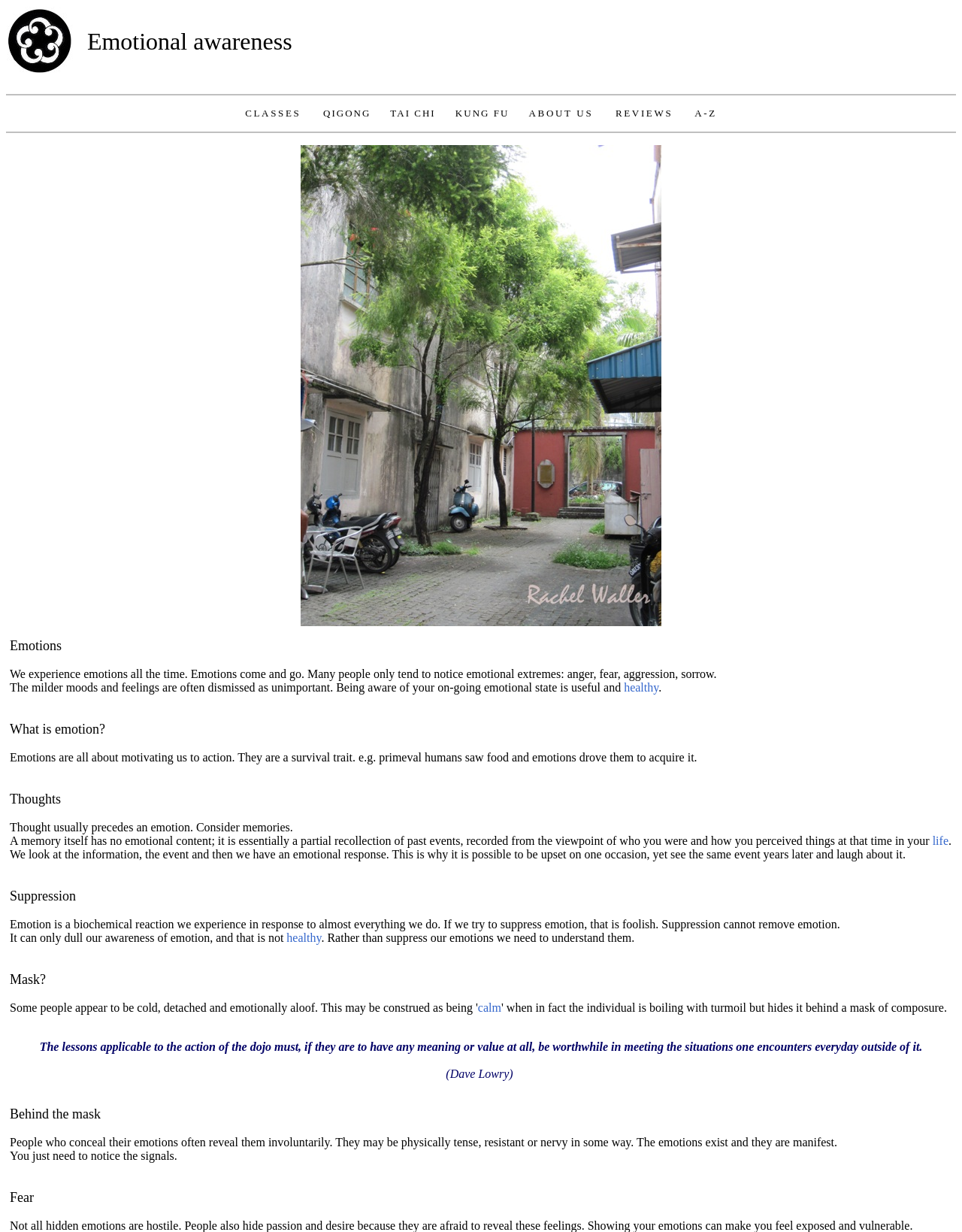Provide a thorough summary of the webpage.

This webpage appears to be about emotional awareness, tai chi, and related topics. At the top, there is a table with a logo and some empty cells. Below the table, there is a horizontal separator line. 

The main navigation menu is located below the separator line, consisting of links to different sections, including "CLASSES", "QIGONG", "TAI CHI", "KUNG FU", "ABOUT US", "REVIEWS", and "A-Z". 

On the left side of the page, there is a large image that takes up most of the vertical space. To the right of the image, there is a block of text that discusses emotions, including what they are, how they relate to thoughts and memories, and the importance of understanding and acknowledging them rather than suppressing them. The text also touches on the idea that people often hide their emotions behind a "mask" and that it's possible to notice these hidden emotions through physical cues.

The text is divided into sections with headings such as "Emotions", "What is emotion?", "Thoughts", "Suppression", "Mask?", and "Fear". There are also some quotes and references to external sources, including a mention of "Dave Lowry". Overall, the page appears to be educational and informative, with a focus on promoting emotional awareness and understanding.